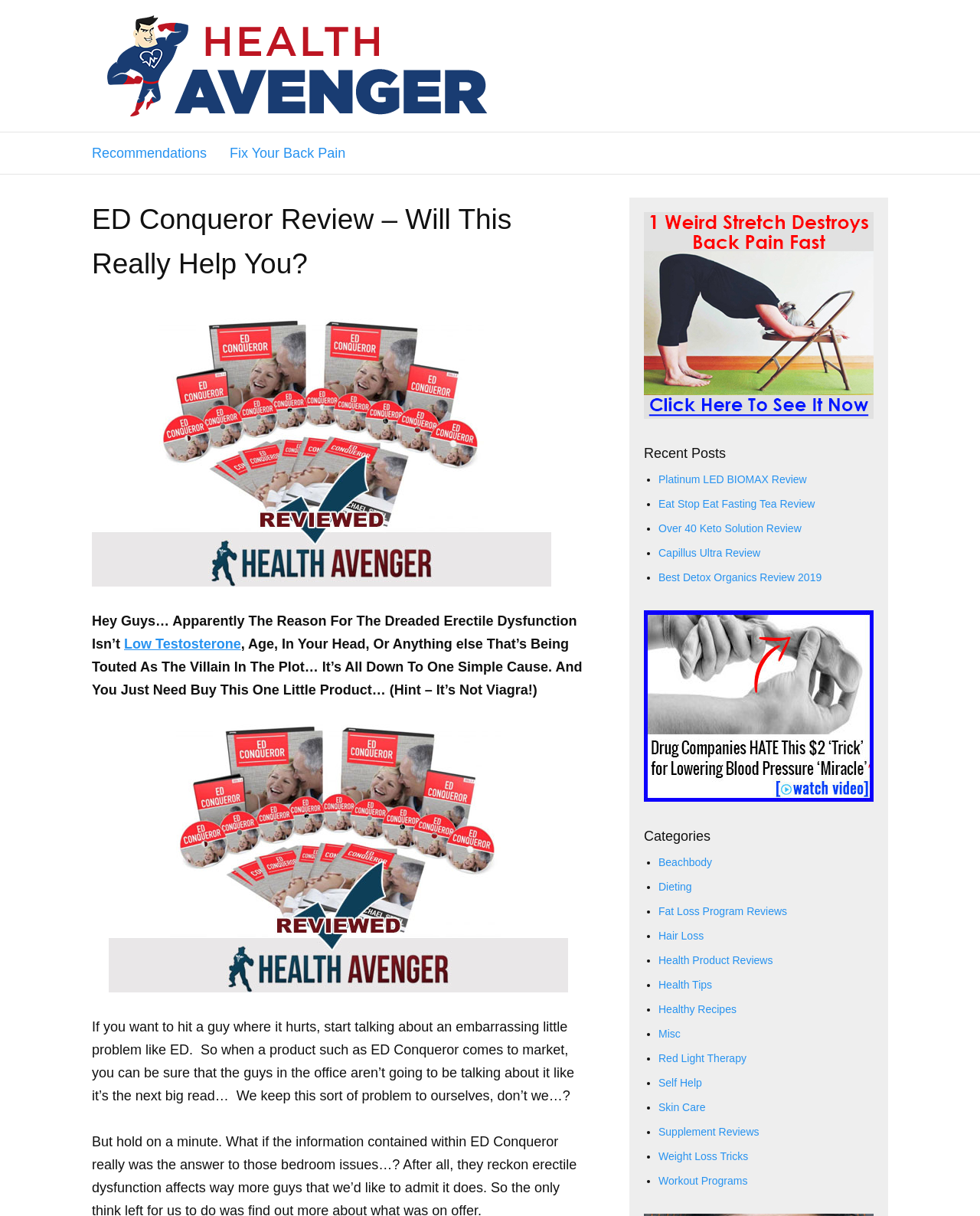Determine the bounding box coordinates in the format (top-left x, top-left y, bottom-right x, bottom-right y). Ensure all values are floating point numbers between 0 and 1. Identify the bounding box of the UI element described by: Supplement Reviews

[0.672, 0.926, 0.775, 0.936]